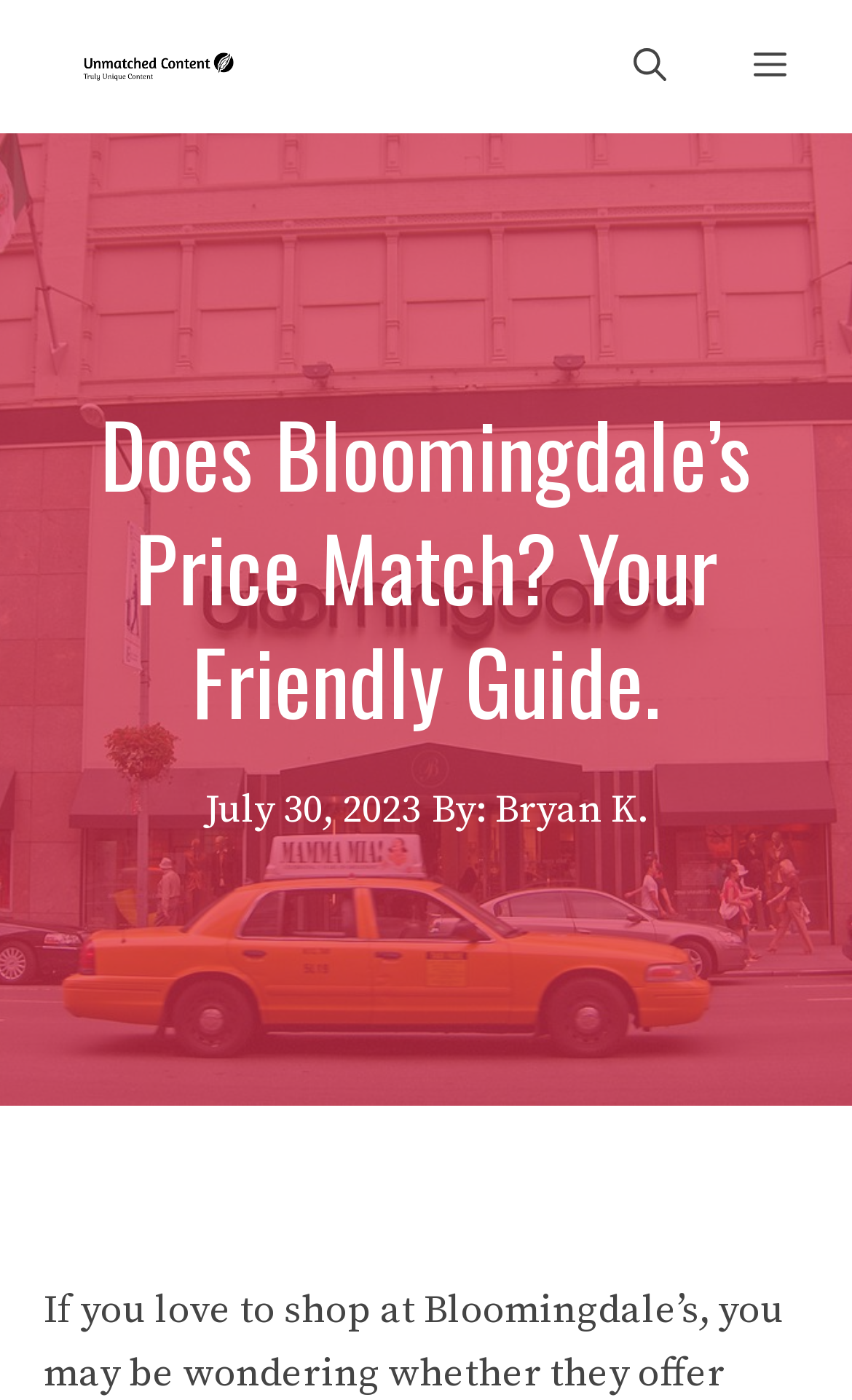Answer the question with a brief word or phrase:
Is the menu button expanded?

False